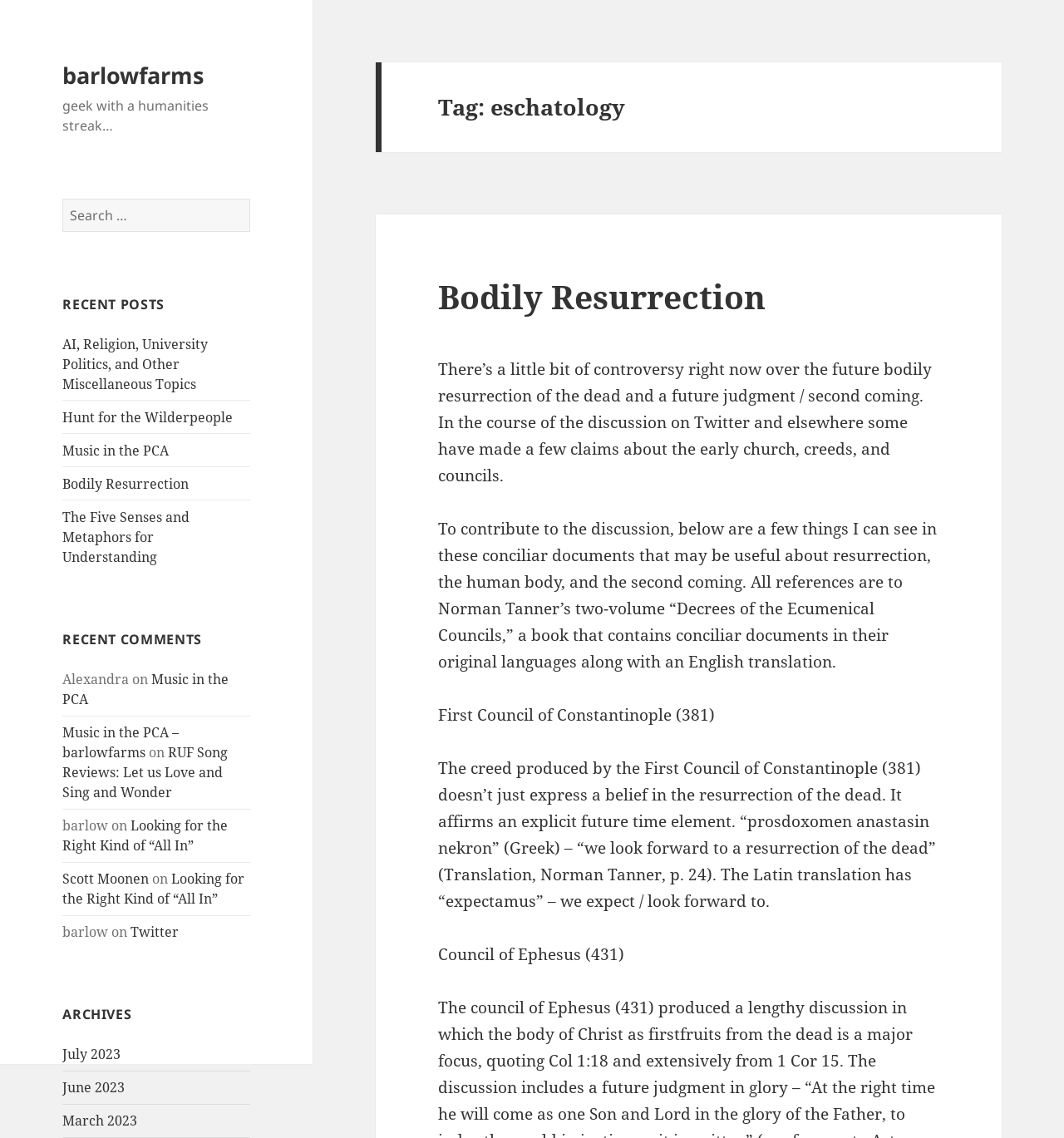Identify the bounding box coordinates of the section to be clicked to complete the task described by the following instruction: "View the archives for July 2023". The coordinates should be four float numbers between 0 and 1, formatted as [left, top, right, bottom].

[0.059, 0.918, 0.114, 0.935]